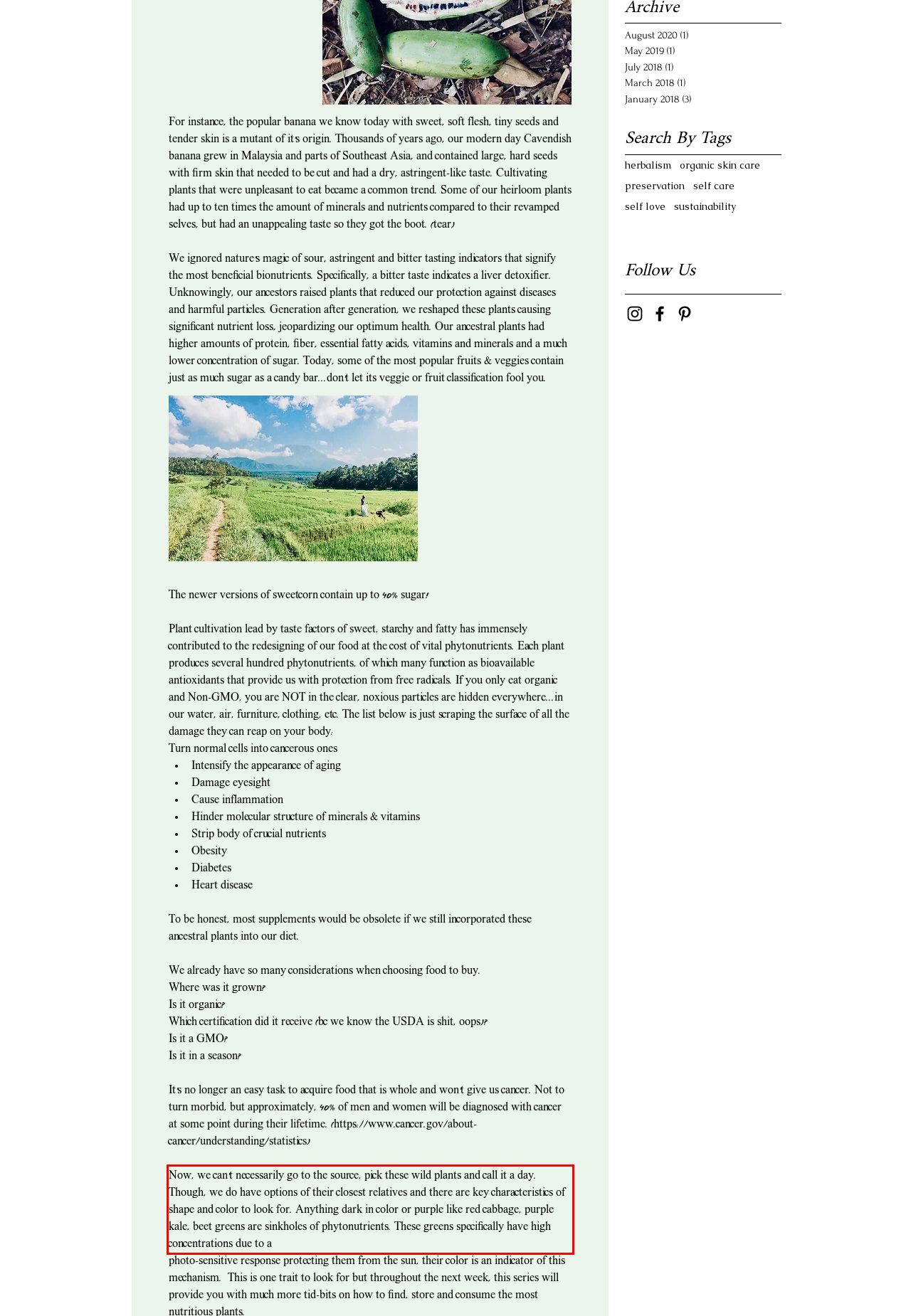Using the provided webpage screenshot, recognize the text content in the area marked by the red bounding box.

Now, we can't necessarily go to the source, pick these wild plants and call it a day. Though, we do have options of their closest relatives and there are key characteristics of shape and color to look for. Anything dark in color or purple like red cabbage, purple kale, beet greens are sinkholes of phytonutrients. These greens specifically have high concentrations due to a